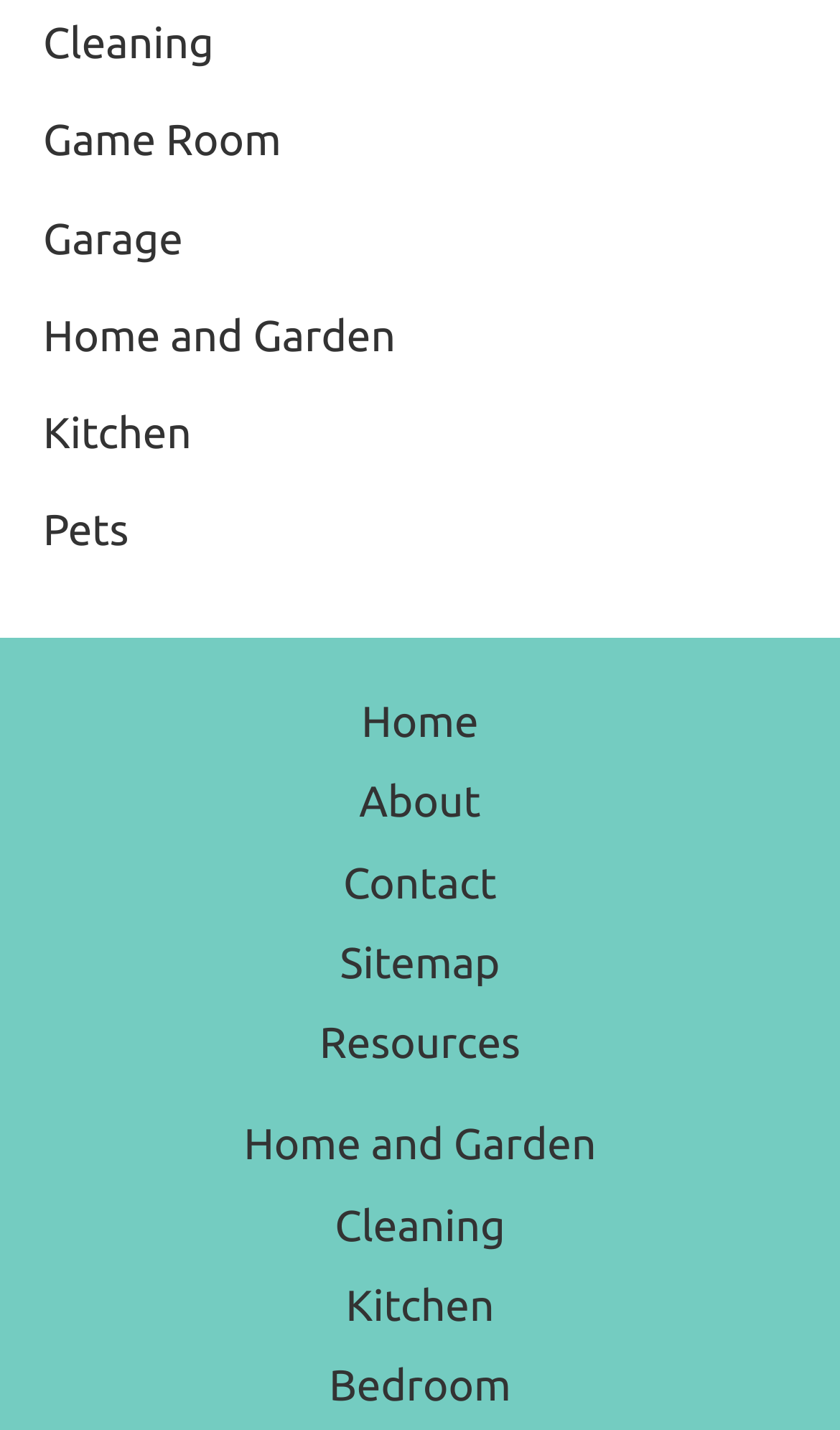Identify the bounding box coordinates of the element that should be clicked to fulfill this task: "Navigate to the 'Home and Garden' page". The coordinates should be provided as four float numbers between 0 and 1, i.e., [left, top, right, bottom].

[0.051, 0.216, 0.471, 0.251]